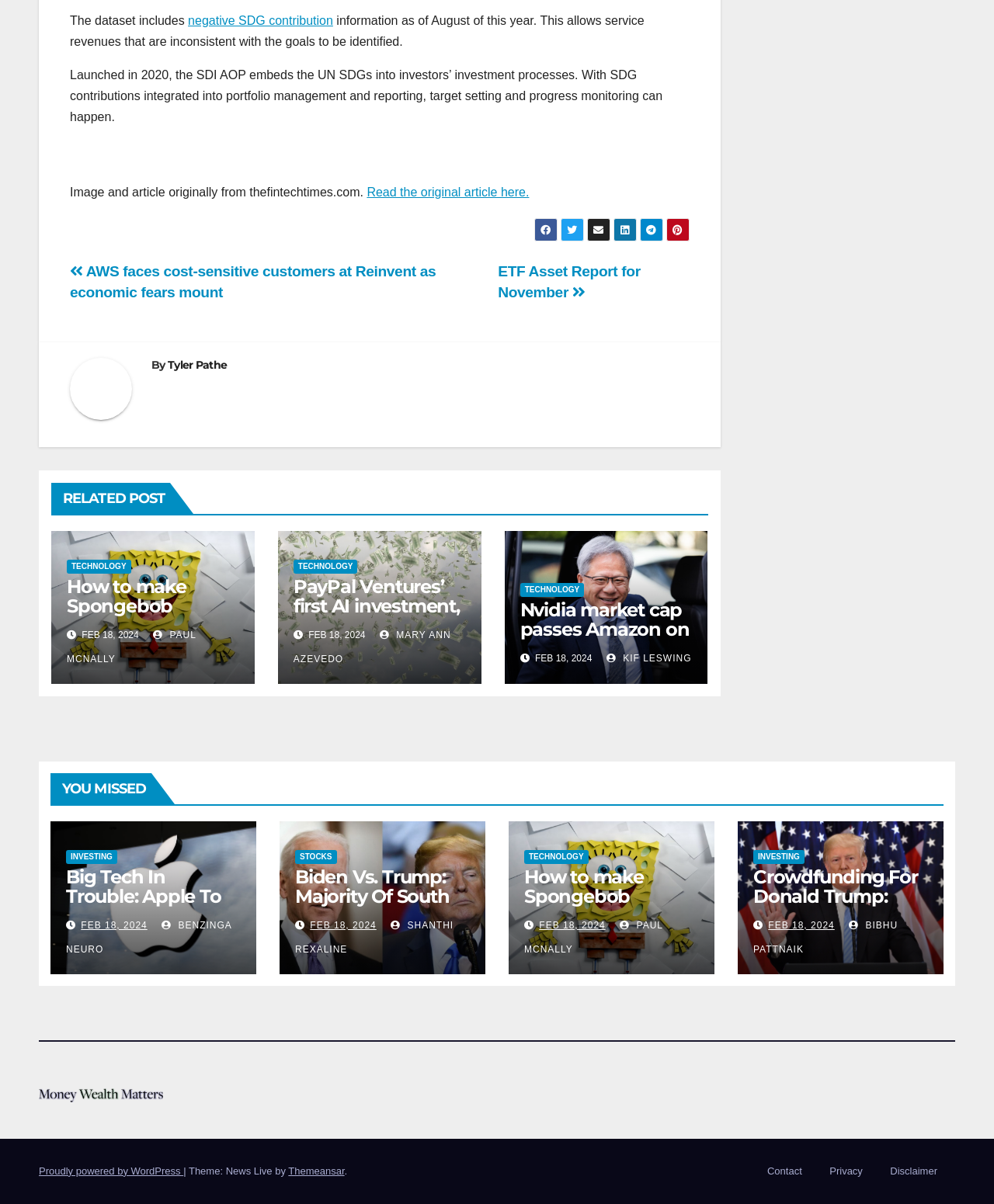Determine the bounding box coordinates for the area that needs to be clicked to fulfill this task: "Read the article about SBUG 20th Anniversary Gala Dinner". The coordinates must be given as four float numbers between 0 and 1, i.e., [left, top, right, bottom].

None